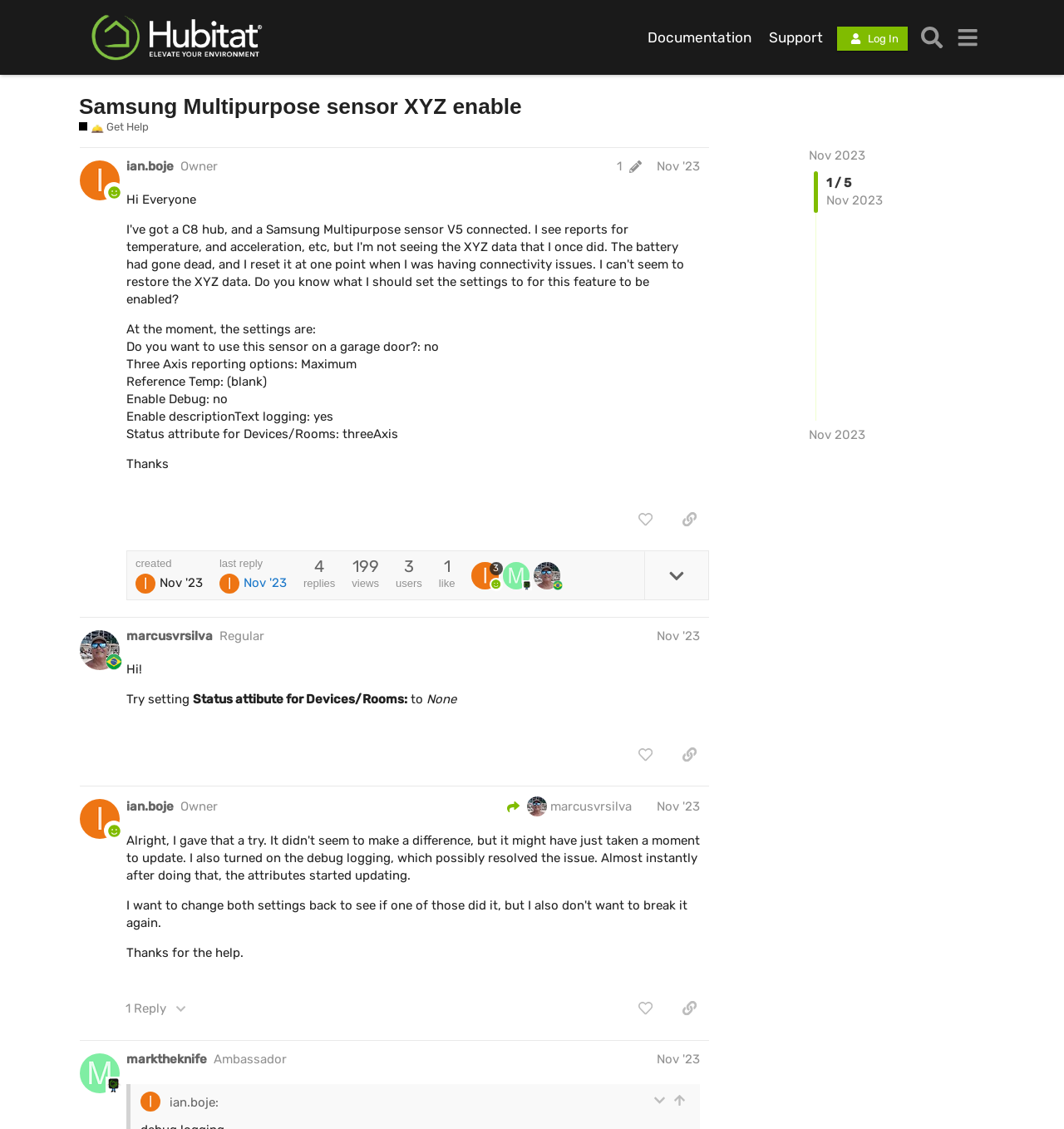Answer the question in a single word or phrase:
How many posts are on this webpage?

3